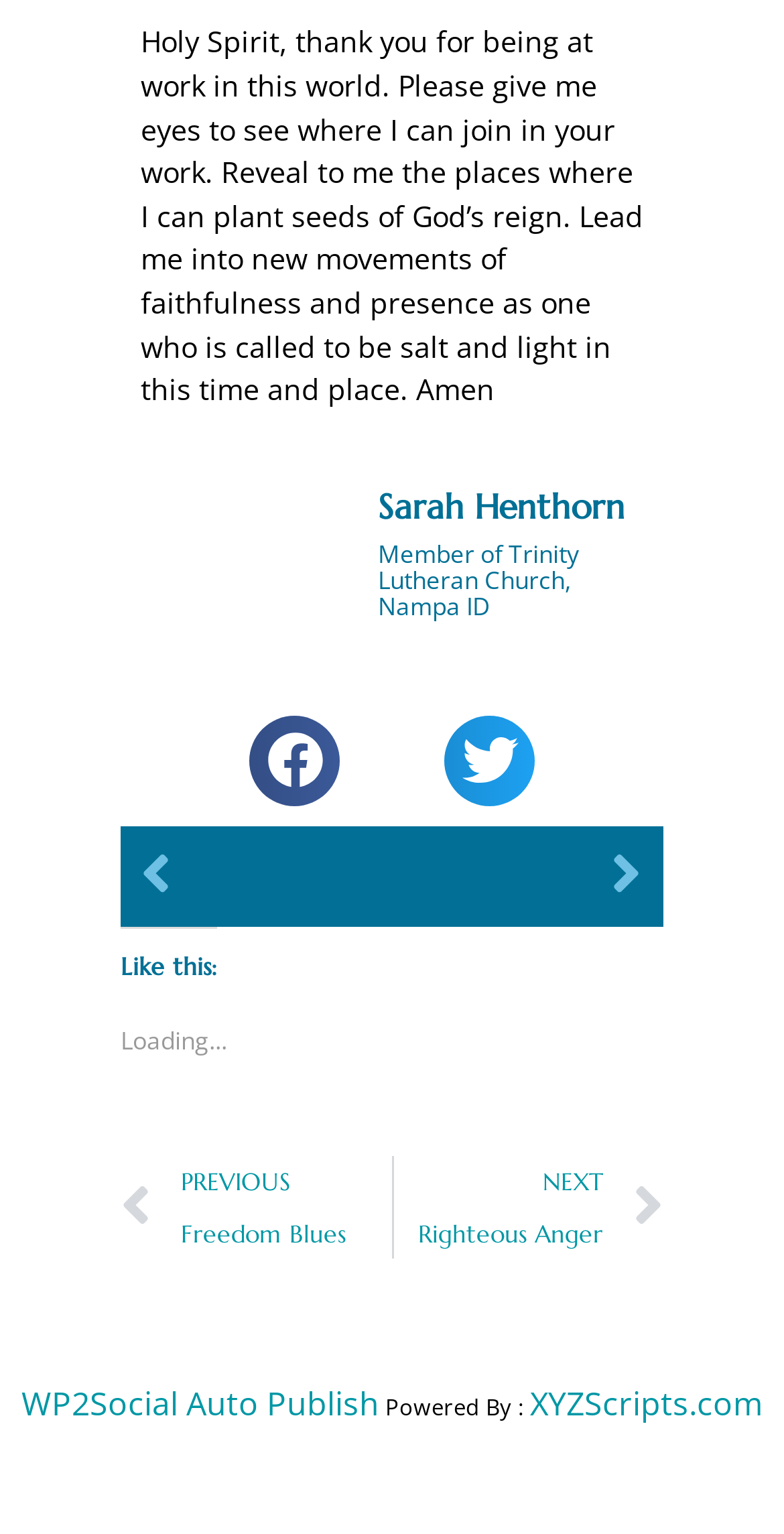Please determine the bounding box coordinates of the element's region to click for the following instruction: "Share on Twitter".

[0.567, 0.466, 0.682, 0.525]